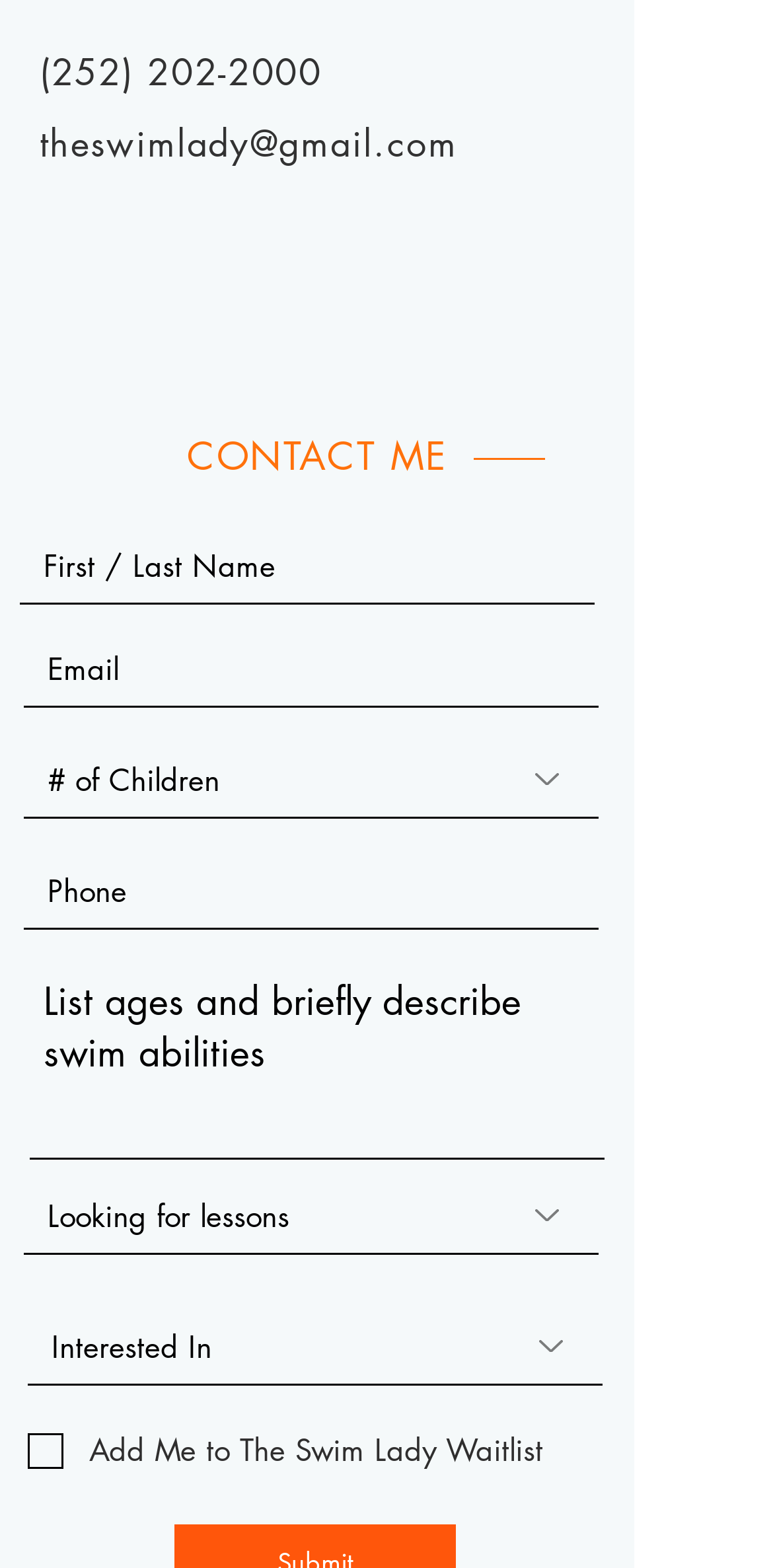Specify the bounding box coordinates of the area to click in order to execute this command: 'Enter your email'. The coordinates should consist of four float numbers ranging from 0 to 1, and should be formatted as [left, top, right, bottom].

[0.031, 0.403, 0.774, 0.451]